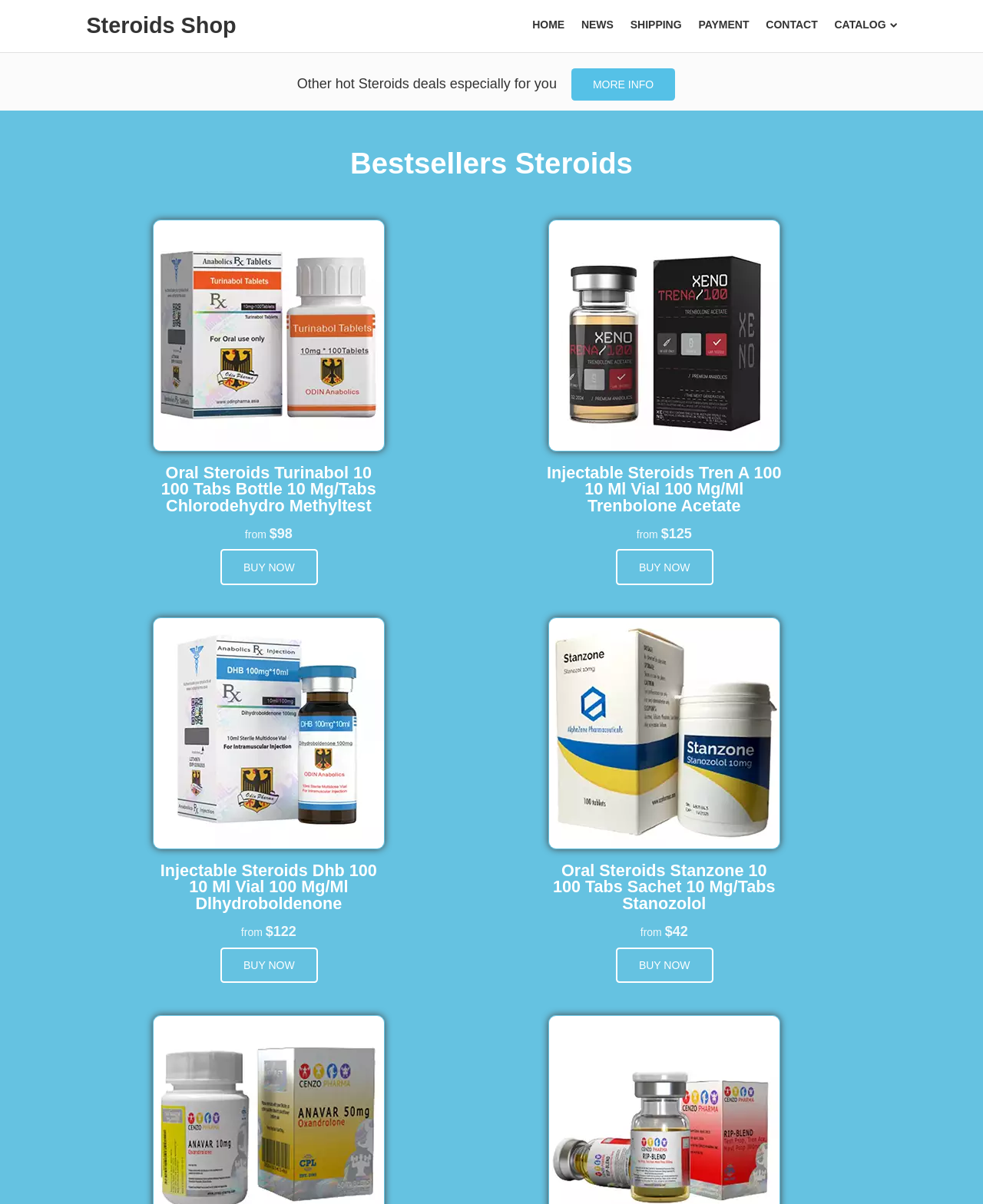What is the name of the online shop?
Using the visual information, answer the question in a single word or phrase.

Steroids Shop